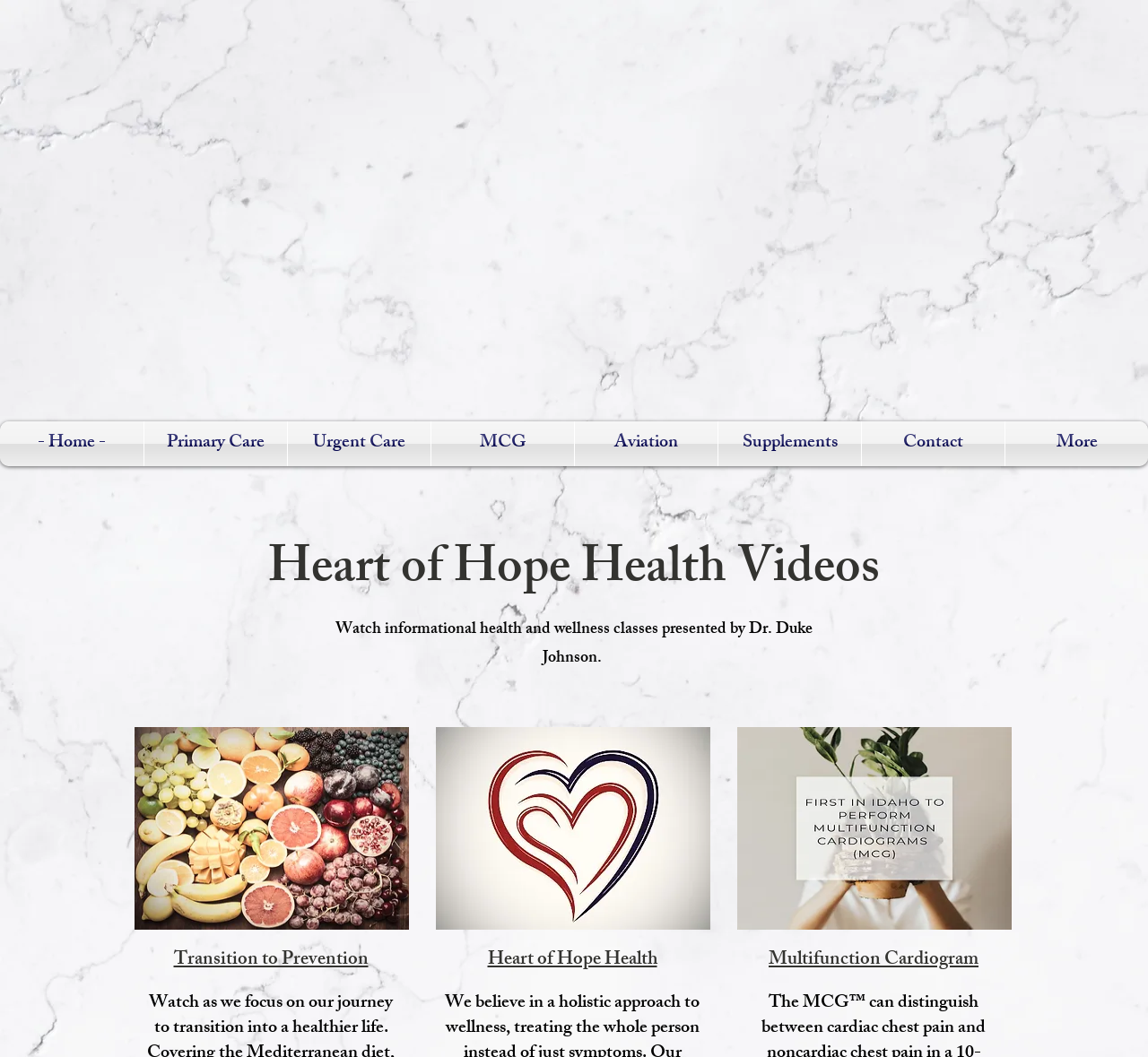Please specify the bounding box coordinates of the element that should be clicked to execute the given instruction: 'Click on the 'Home' link'. Ensure the coordinates are four float numbers between 0 and 1, expressed as [left, top, right, bottom].

[0.0, 0.399, 0.125, 0.441]